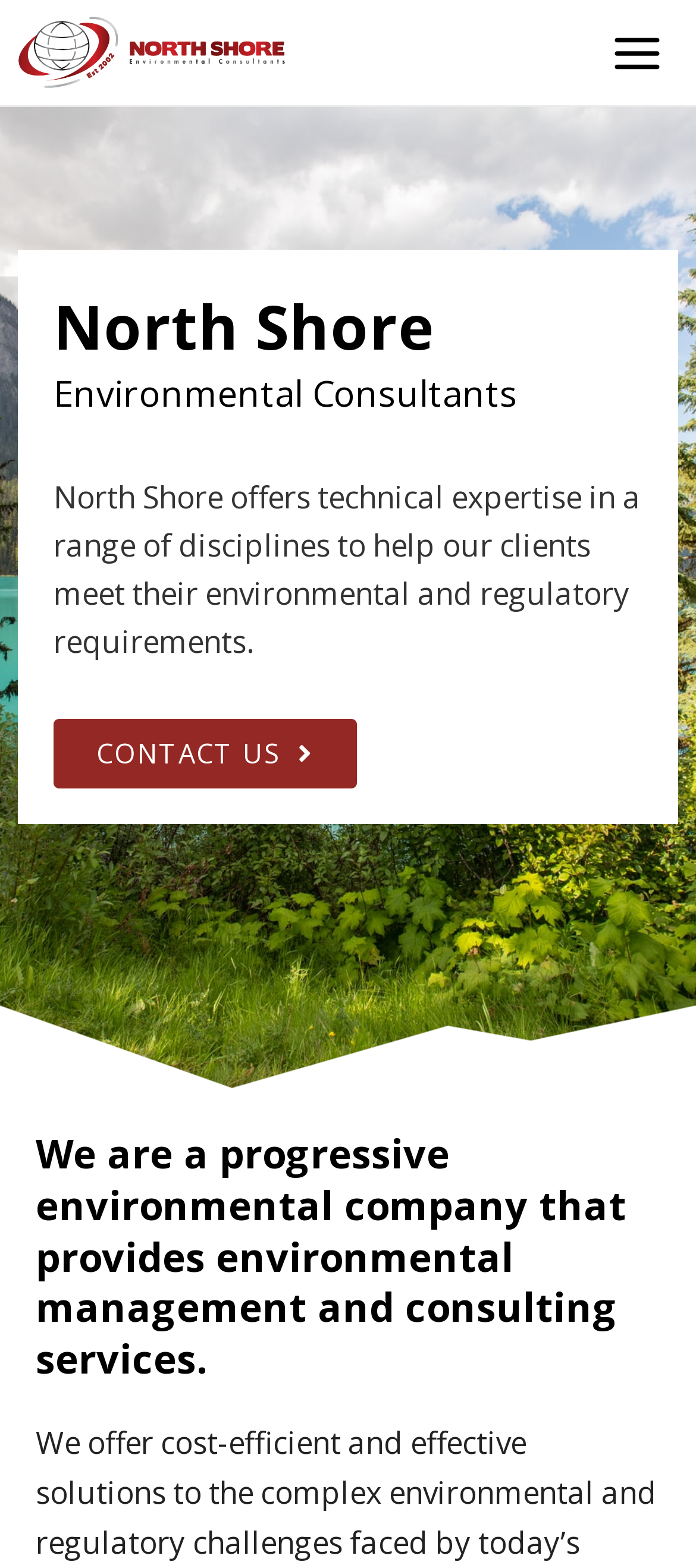How can I contact the company?
Using the visual information, respond with a single word or phrase.

Through the CONTACT US link